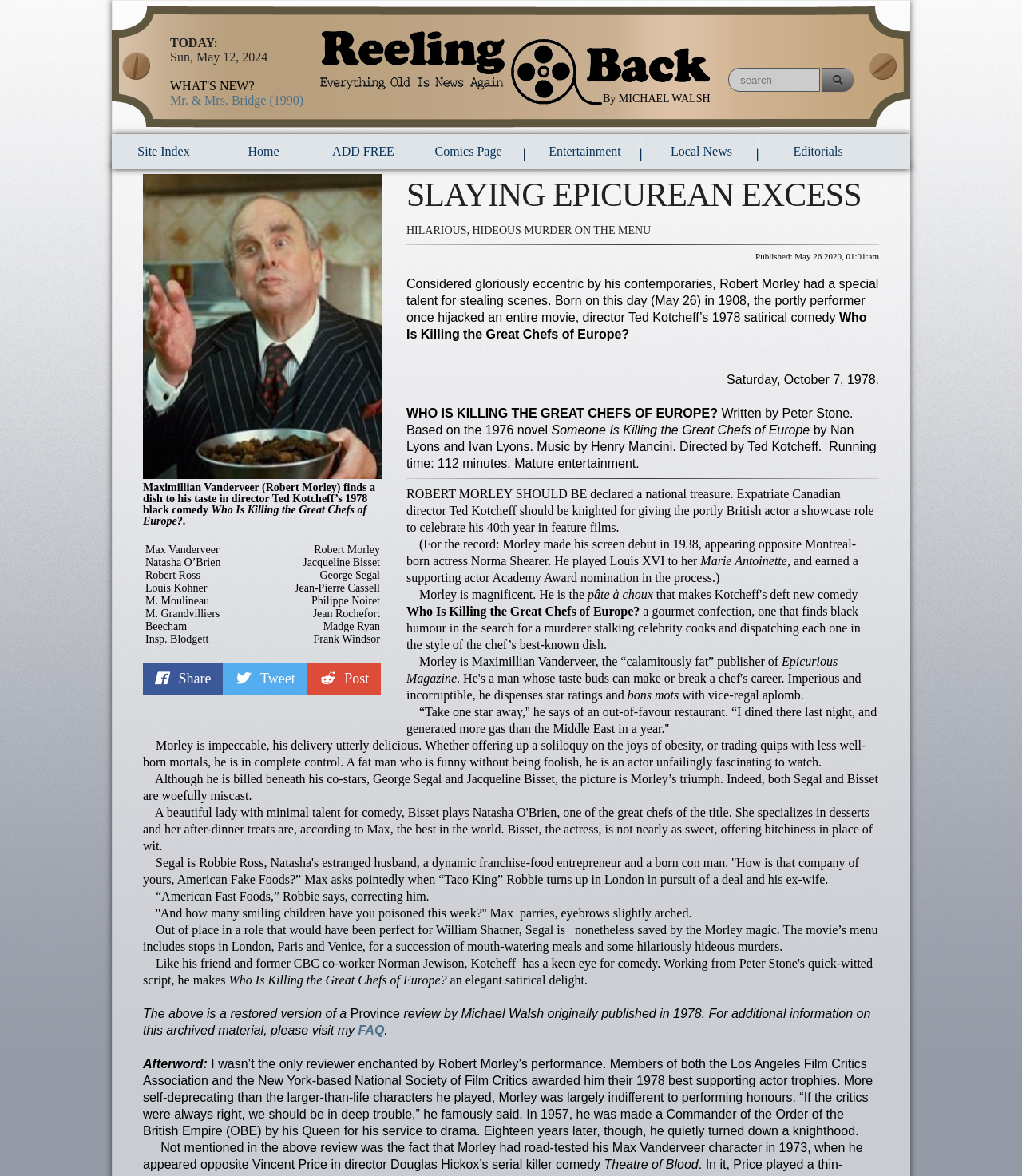Using a single word or phrase, answer the following question: 
Who is the author of the article?

Michael Walsh